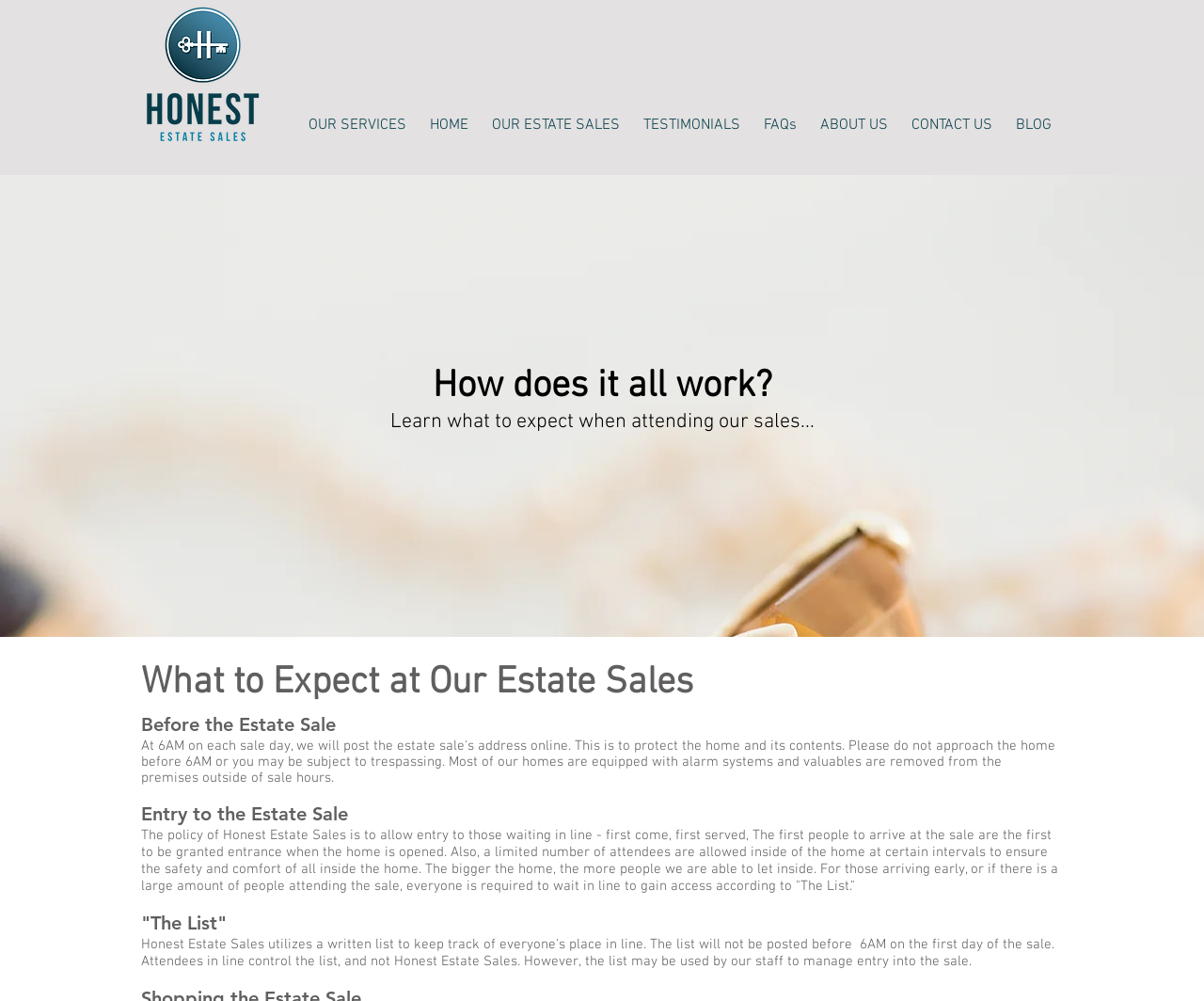Please determine the primary heading and provide its text.

Before the Estate Sale